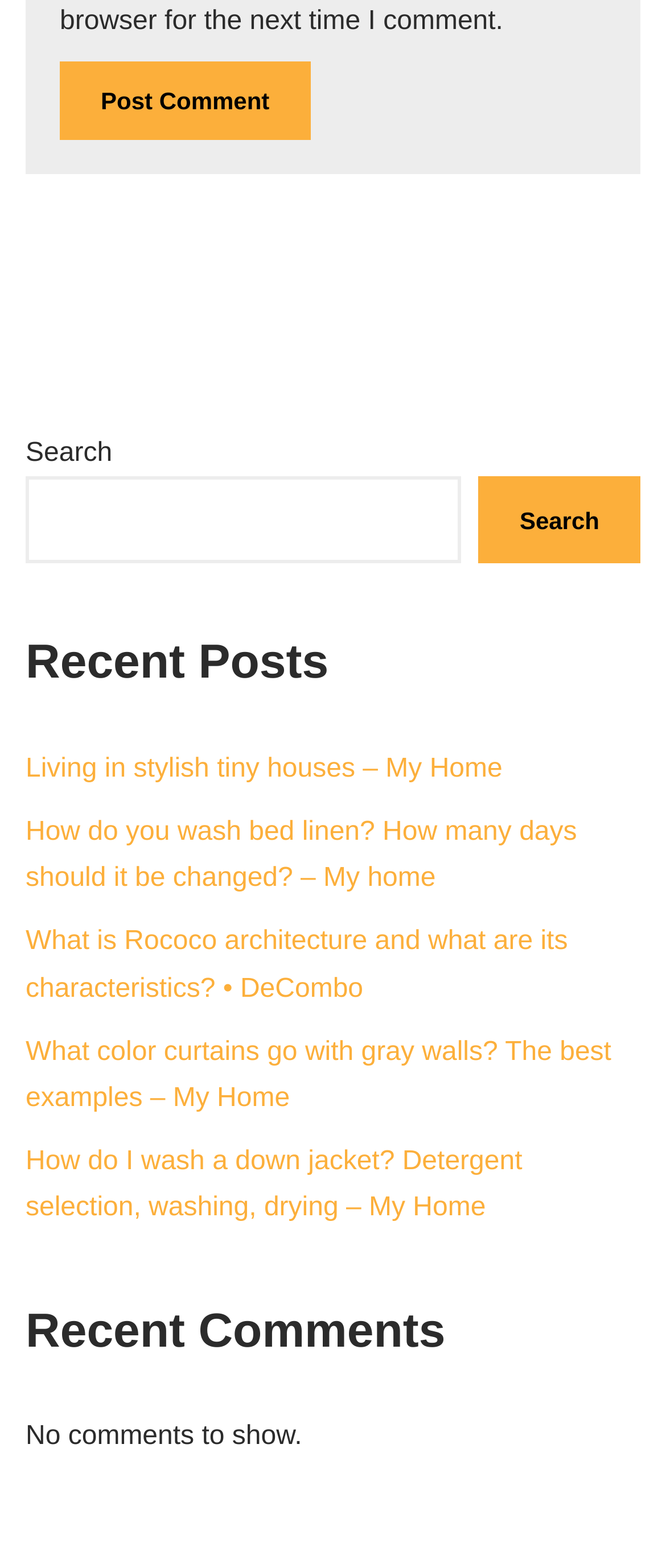Are there any comments to show?
Look at the webpage screenshot and answer the question with a detailed explanation.

The StaticText element under the 'Recent Comments' heading has the text 'No comments to show.', indicating that there are no comments to display on the webpage.